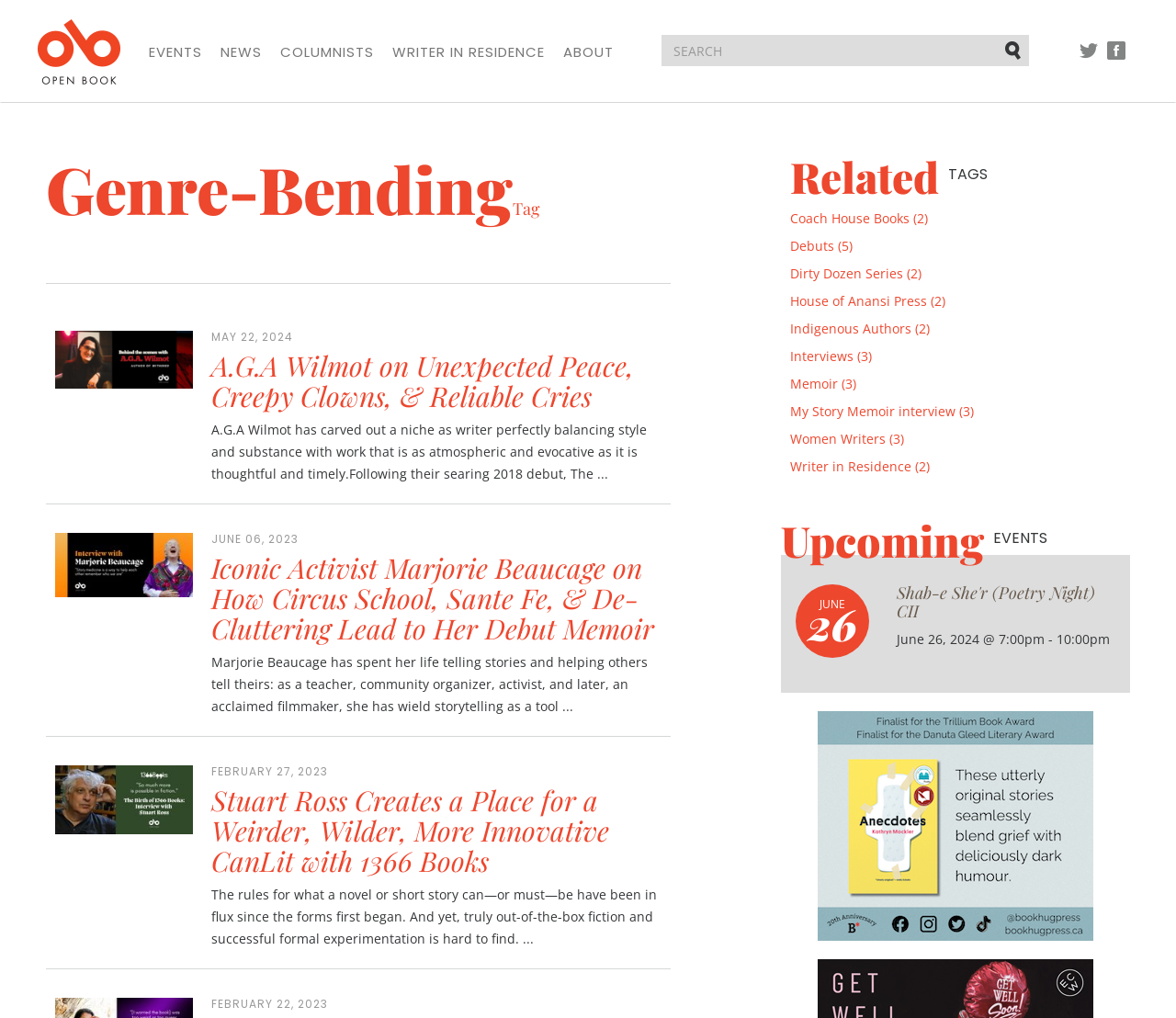Specify the bounding box coordinates of the region I need to click to perform the following instruction: "Follow Open Book on Twitter". The coordinates must be four float numbers in the range of 0 to 1, i.e., [left, top, right, bottom].

[0.918, 0.041, 0.934, 0.059]